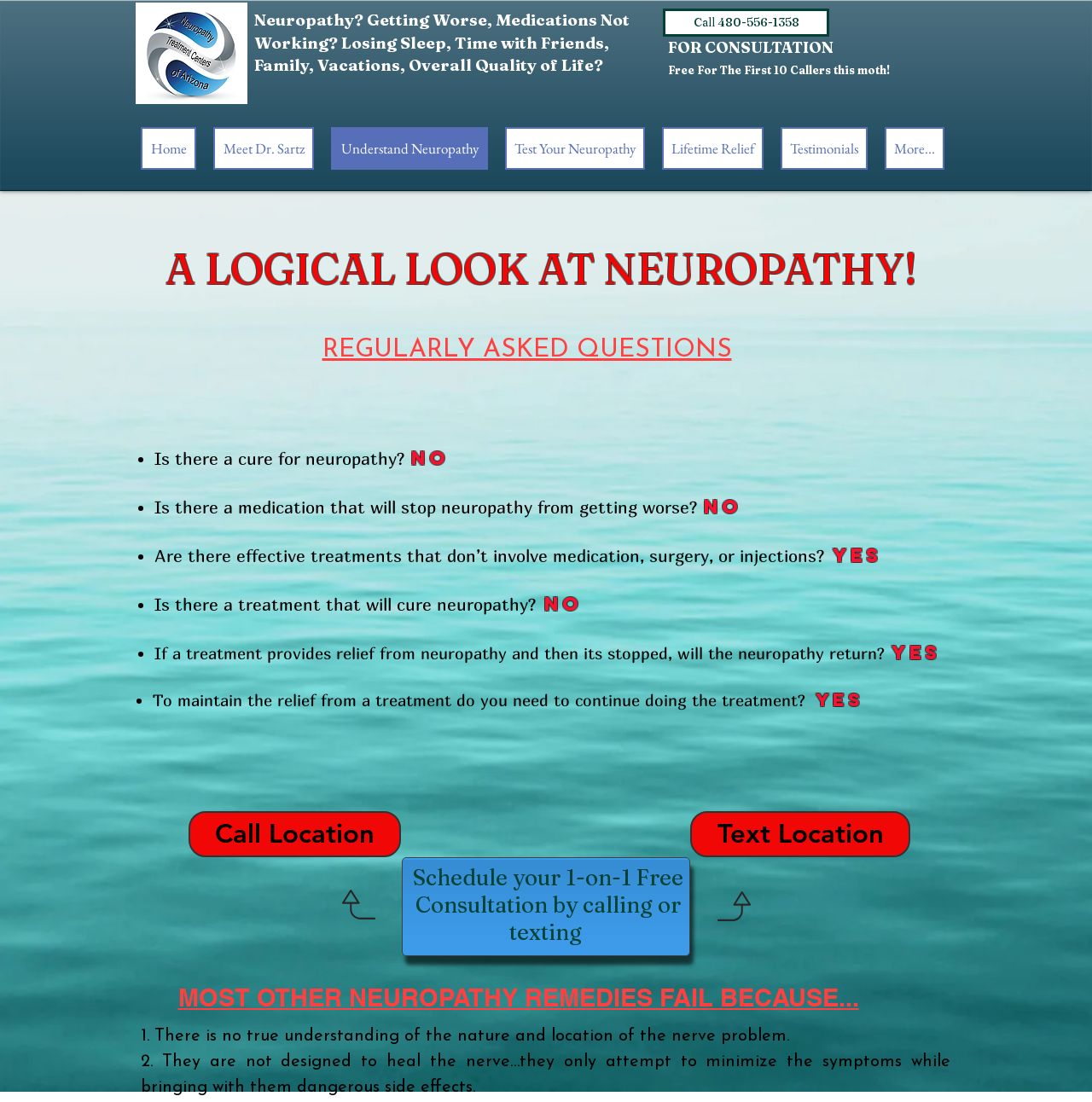How many links are there in the navigation menu?
Based on the image, answer the question with as much detail as possible.

The navigation menu is located at the top of the page and contains links to 'Home', 'Meet Dr. Sartz', 'Understand Neuropathy', 'Test Your Neuropathy', 'Lifetime Relief', 'Testimonials', and 'More...'.